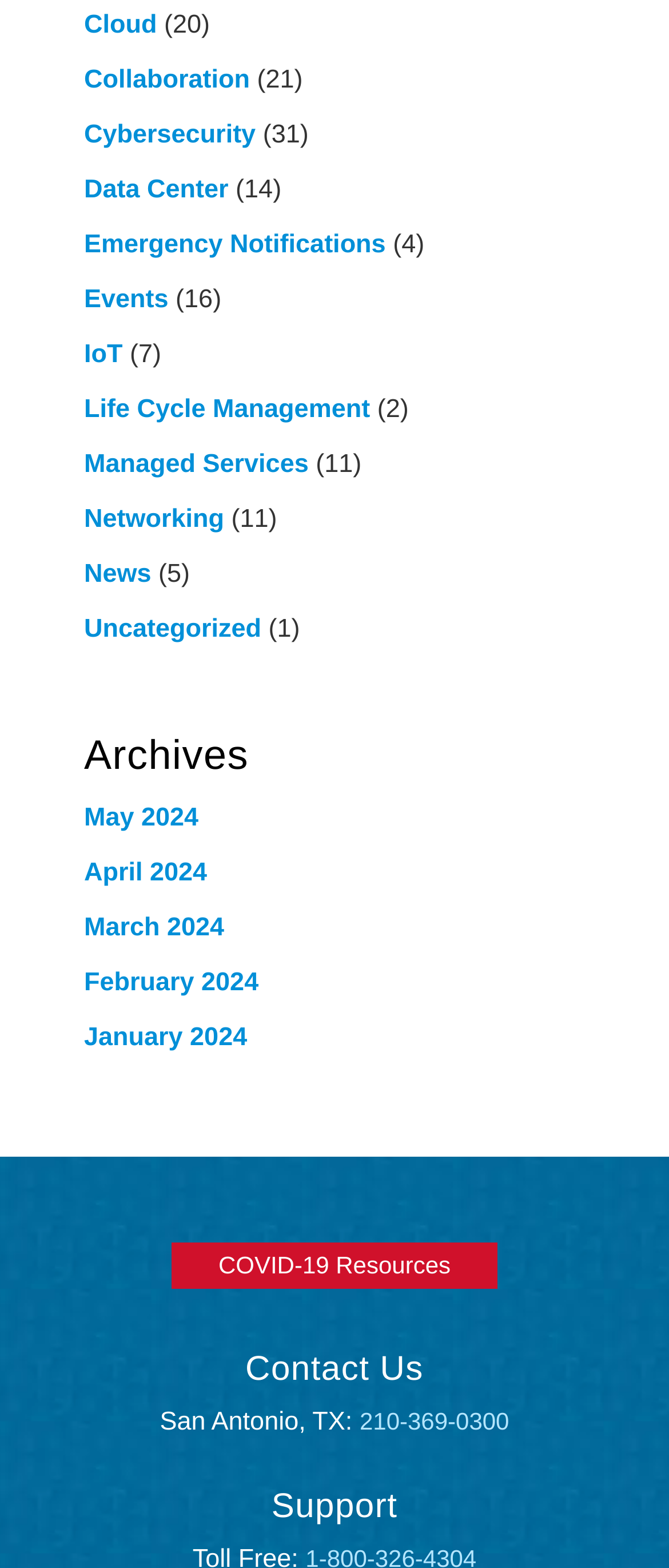Please identify the bounding box coordinates of the element I should click to complete this instruction: 'Access COVID-19 Resources'. The coordinates should be given as four float numbers between 0 and 1, like this: [left, top, right, bottom].

[0.256, 0.792, 0.744, 0.822]